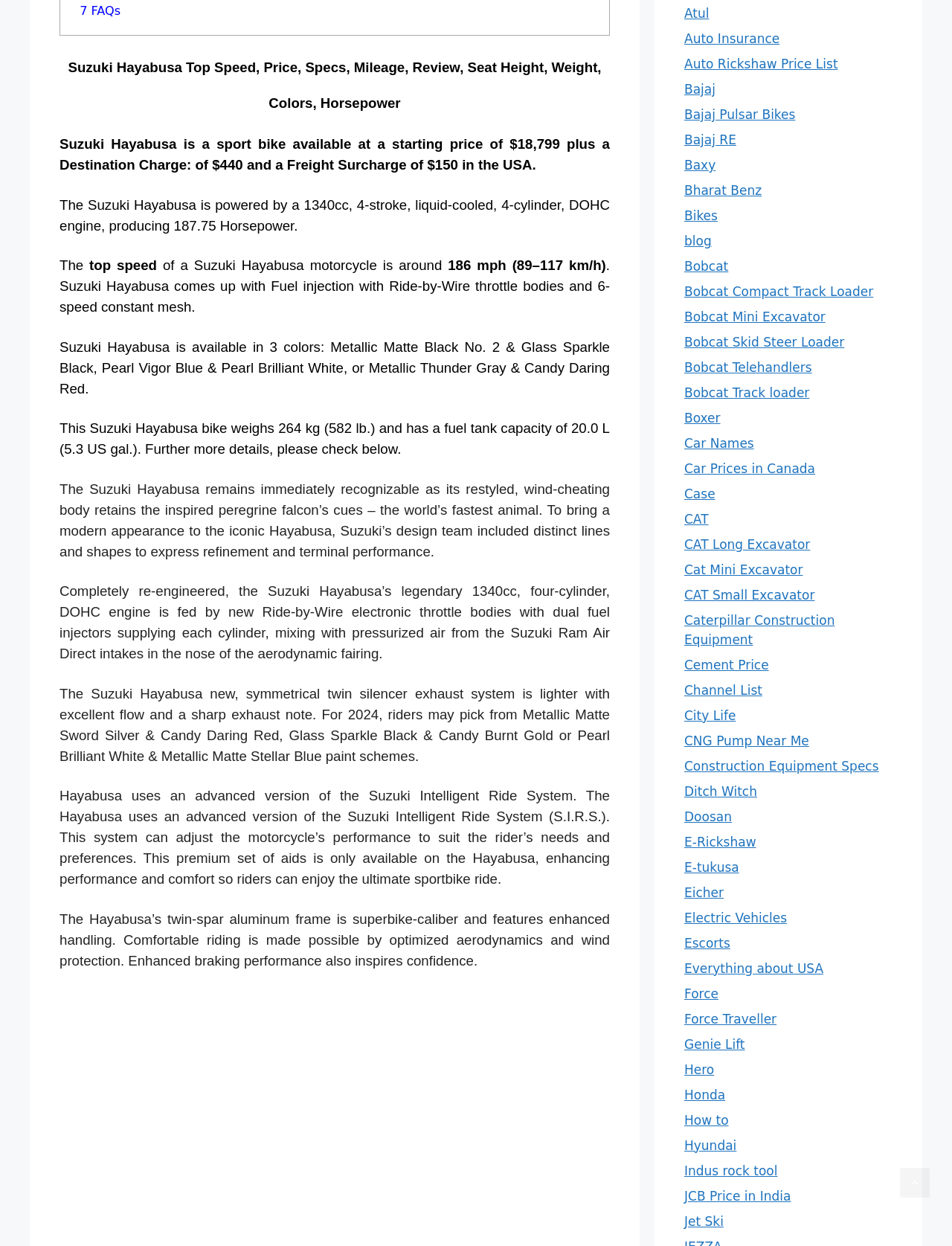Identify the coordinates of the bounding box for the element described below: "Bajaj Pulsar Bikes". Return the coordinates as four float numbers between 0 and 1: [left, top, right, bottom].

[0.719, 0.086, 0.835, 0.098]